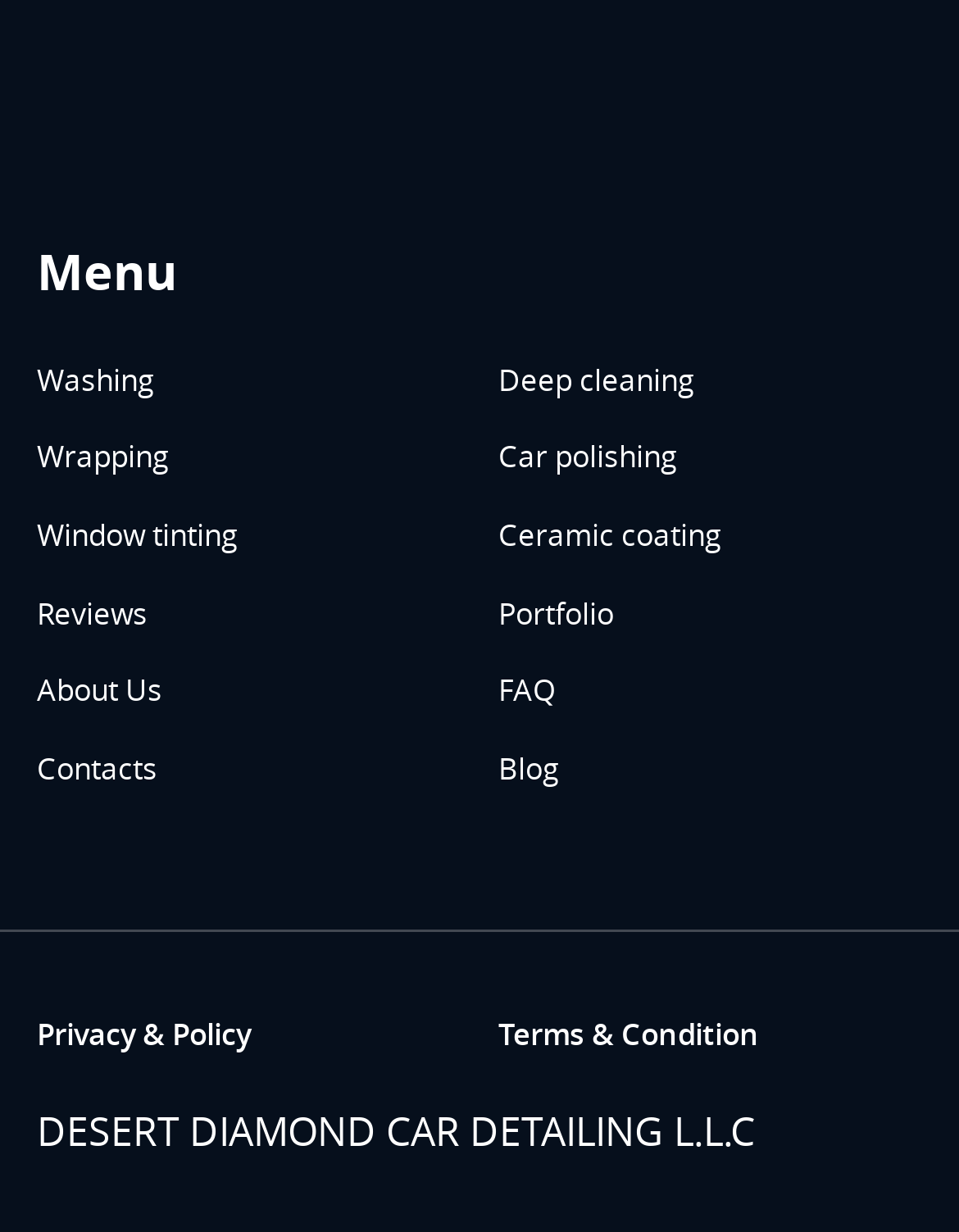Please provide a comprehensive response to the question based on the details in the image: What services are offered by Desert Diamond Car Detailing?

Based on the links provided on the webpage, it appears that Desert Diamond Car Detailing offers various services such as washing, wrapping, window tinting, deep cleaning, car polishing, and ceramic coating.